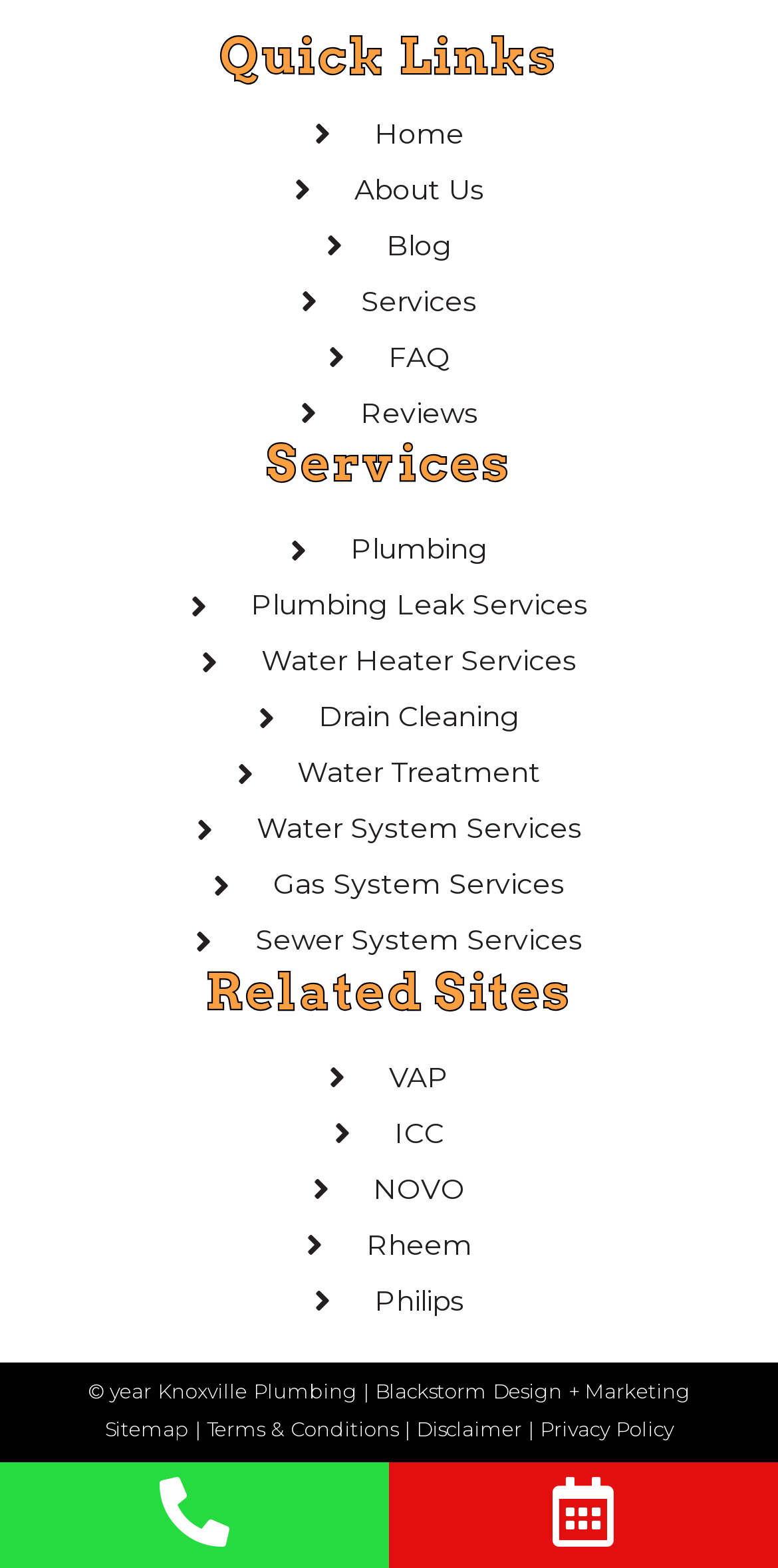Find the bounding box coordinates for the area you need to click to carry out the instruction: "learn about plumbing services". The coordinates should be four float numbers between 0 and 1, indicated as [left, top, right, bottom].

[0.051, 0.337, 0.949, 0.364]